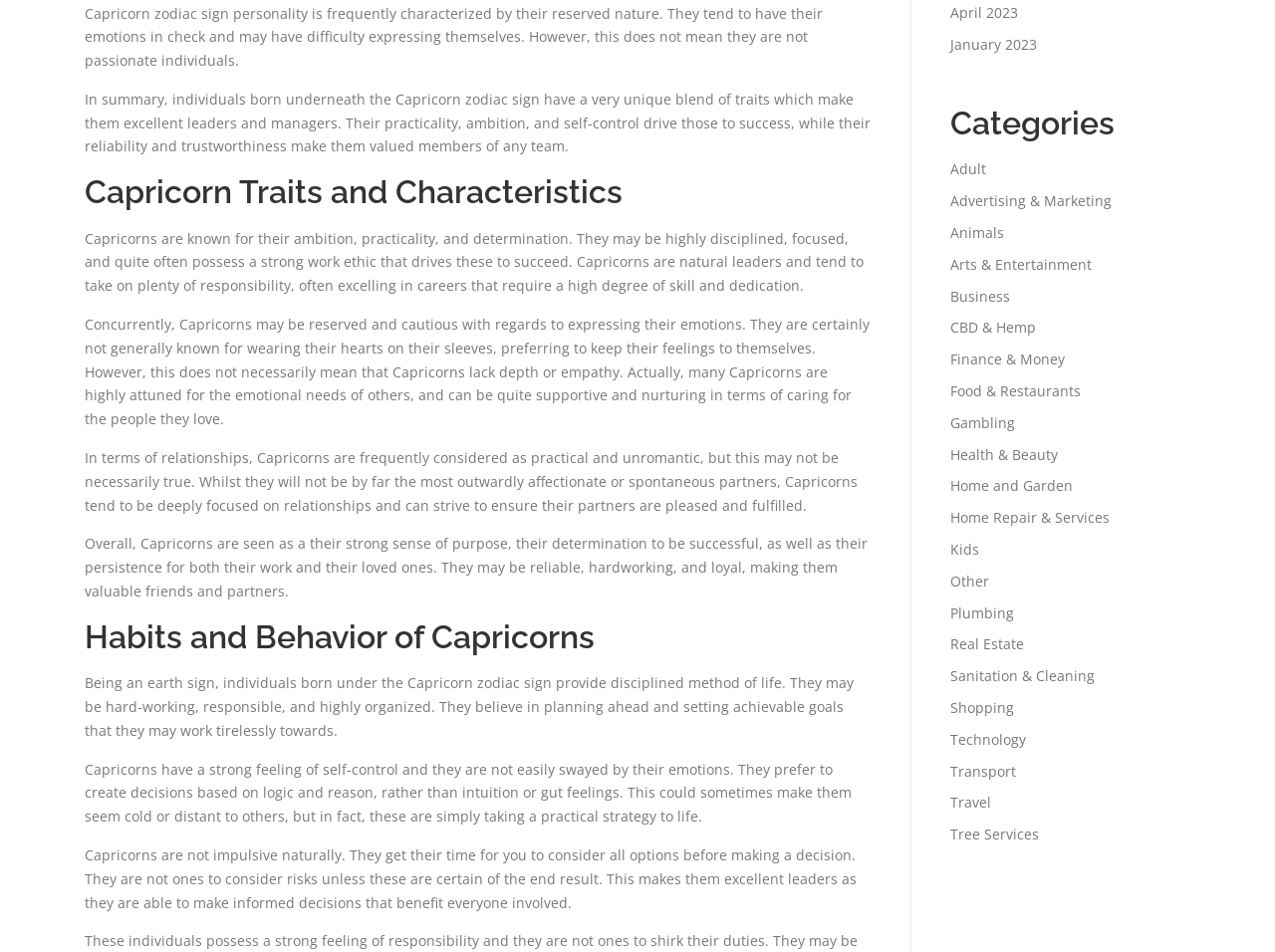Please locate the bounding box coordinates of the element that should be clicked to achieve the given instruction: "Search for something".

None